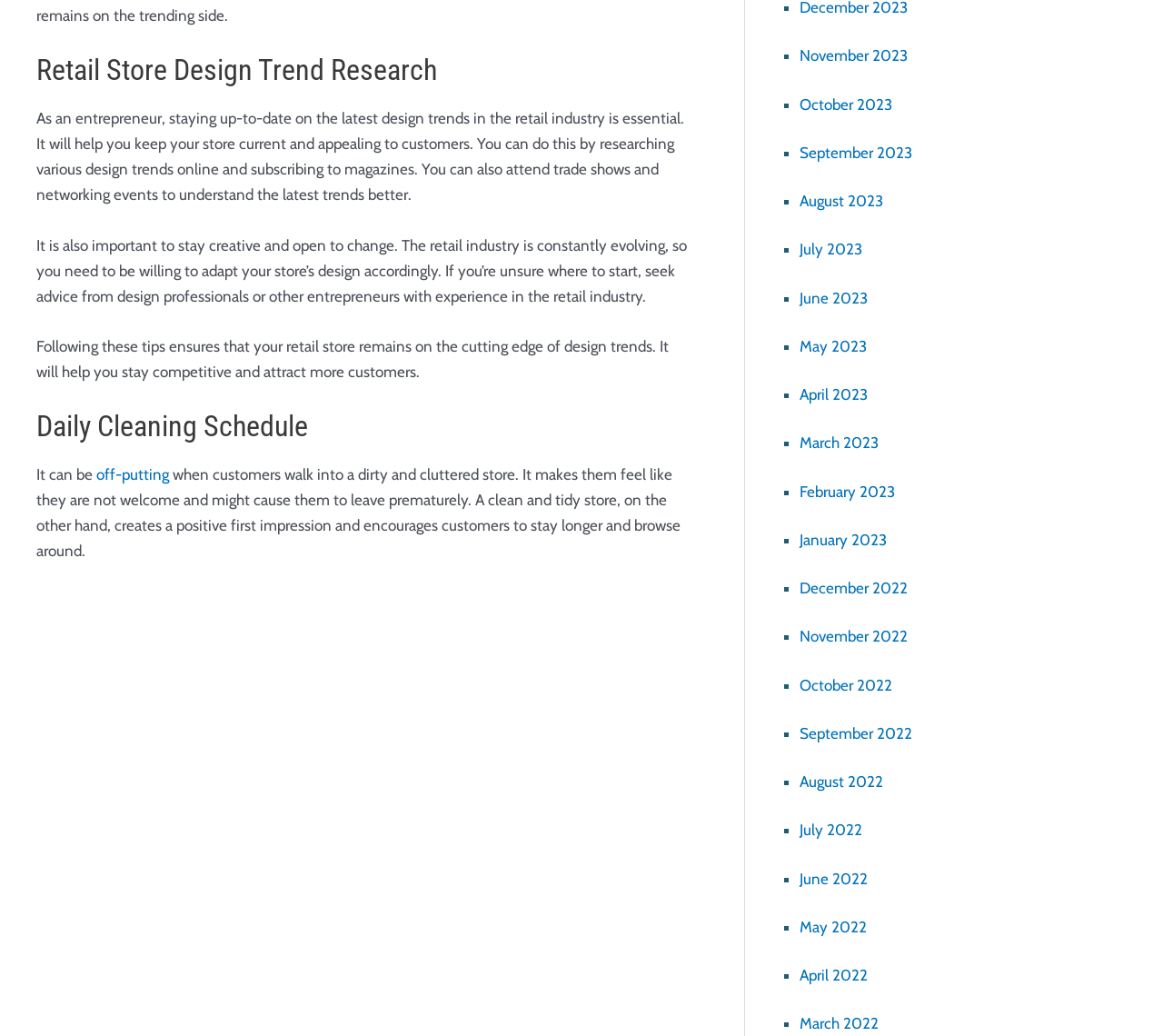Provide a brief response in the form of a single word or phrase:
What can a dirty and cluttered store make customers feel?

Not welcome